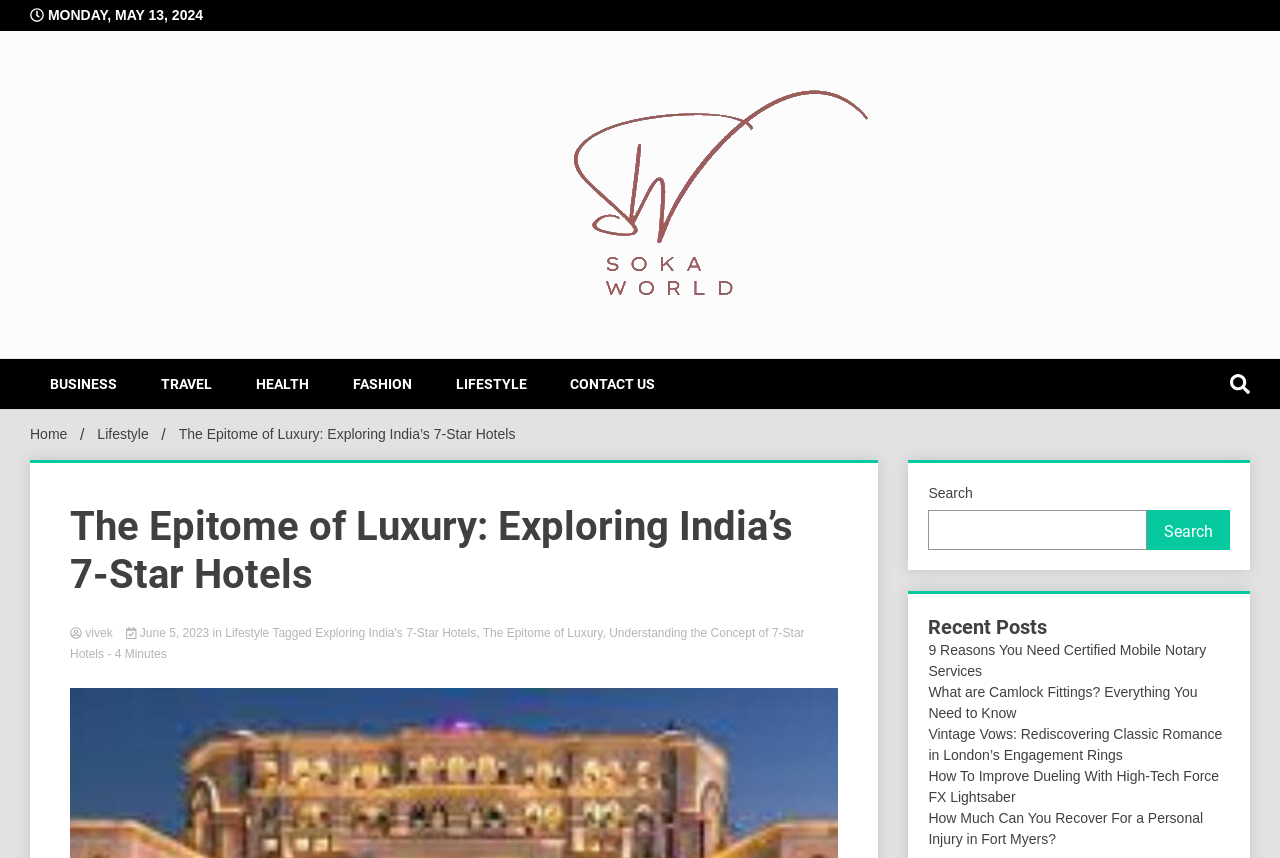Please identify the bounding box coordinates of where to click in order to follow the instruction: "Check recent posts".

[0.725, 0.716, 0.961, 0.746]